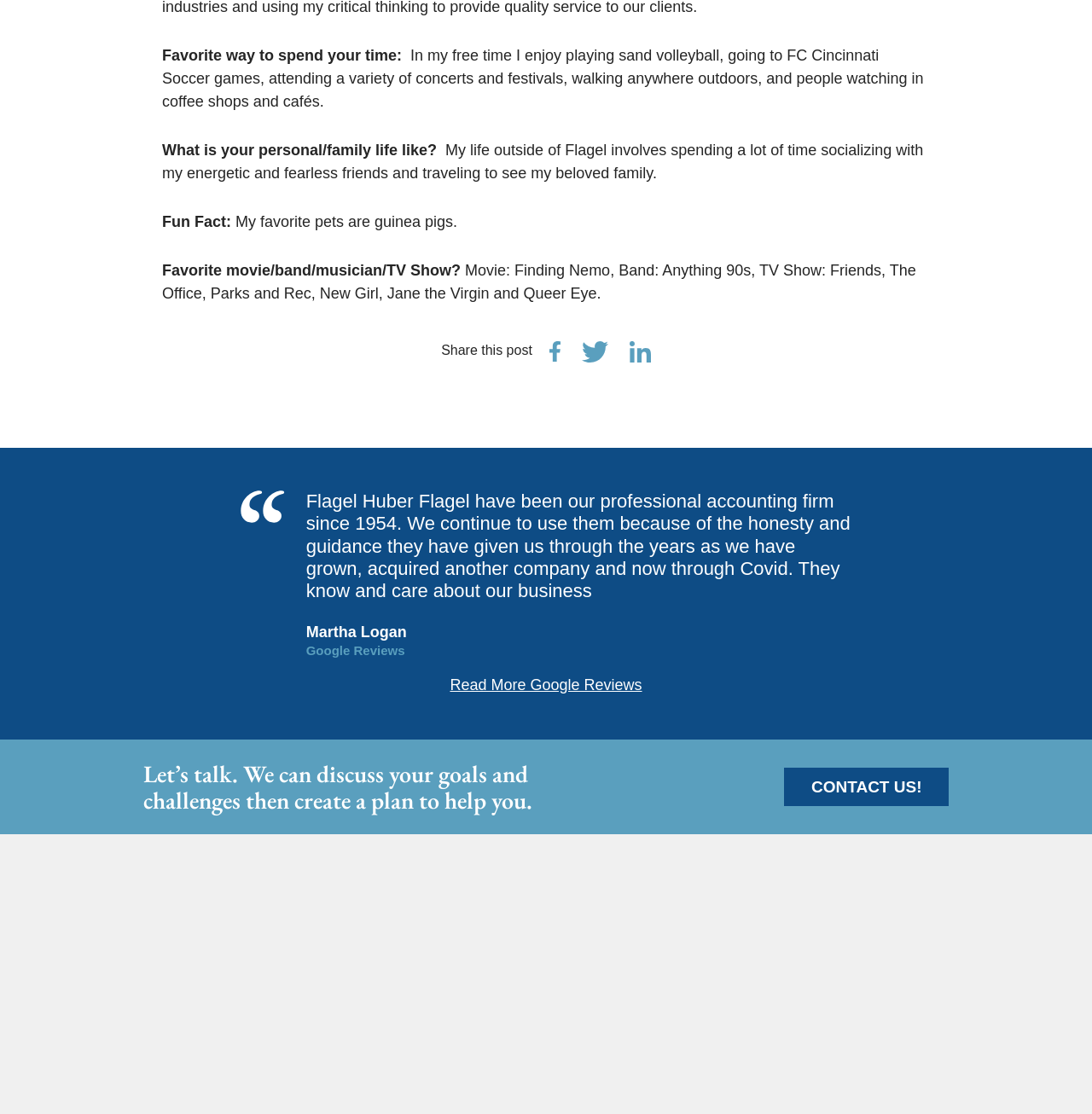Find the bounding box of the UI element described as: "Read More Google Reviews". The bounding box coordinates should be given as four float values between 0 and 1, i.e., [left, top, right, bottom].

[0.412, 0.607, 0.588, 0.622]